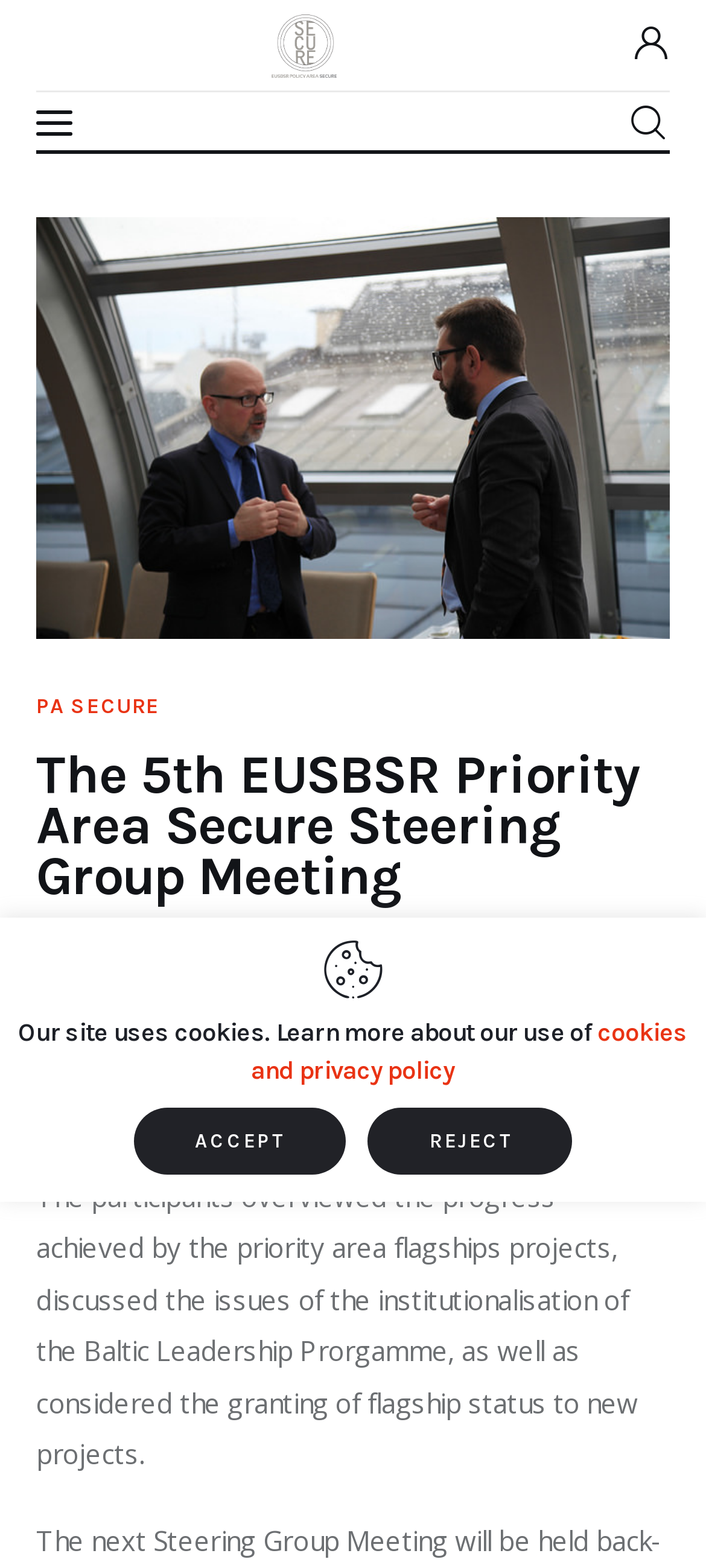Indicate the bounding box coordinates of the clickable region to achieve the following instruction: "Click on PA SECURE link."

[0.051, 0.442, 0.227, 0.459]